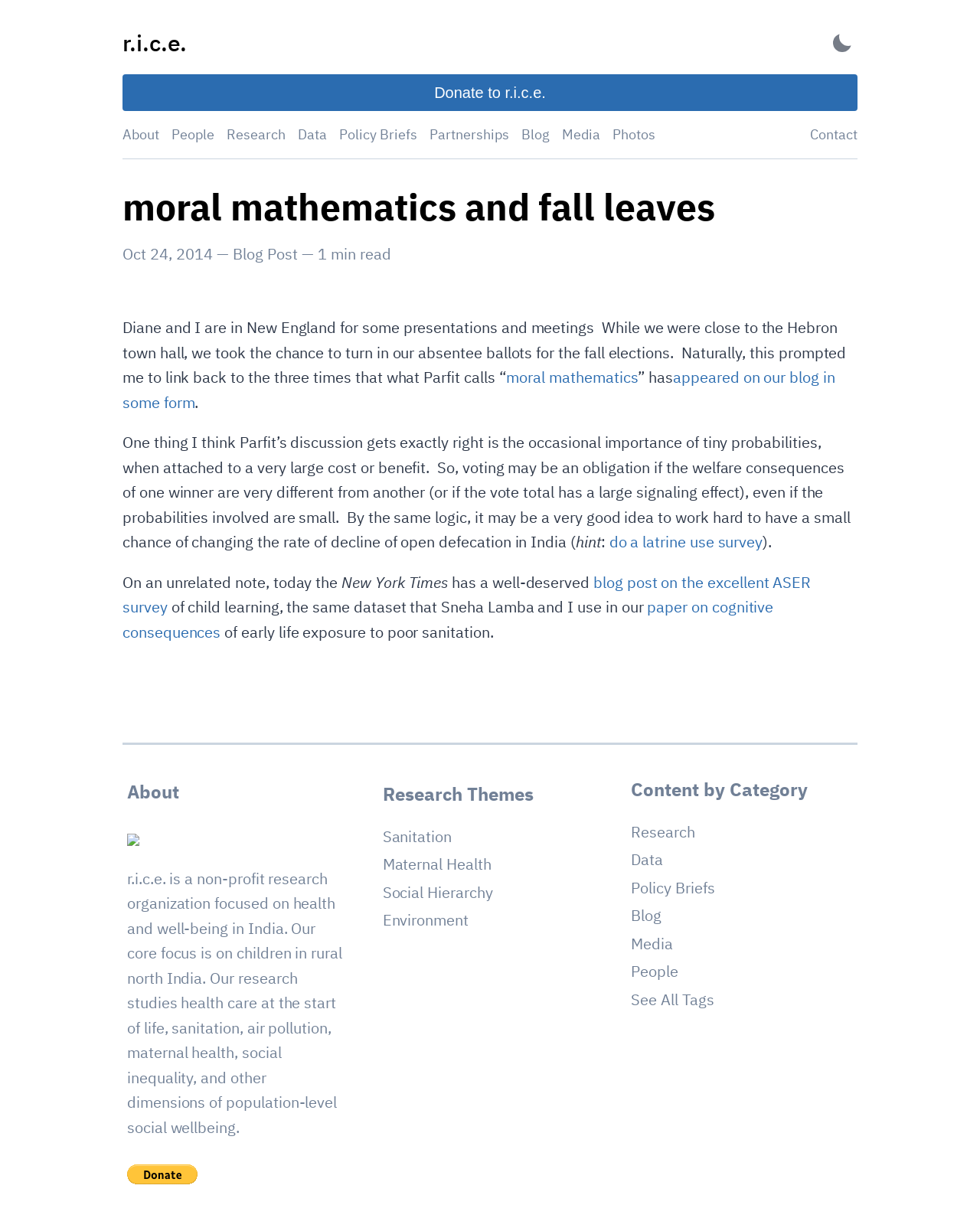Specify the bounding box coordinates of the element's area that should be clicked to execute the given instruction: "Visit Facebook page". The coordinates should be four float numbers between 0 and 1, i.e., [left, top, right, bottom].

None